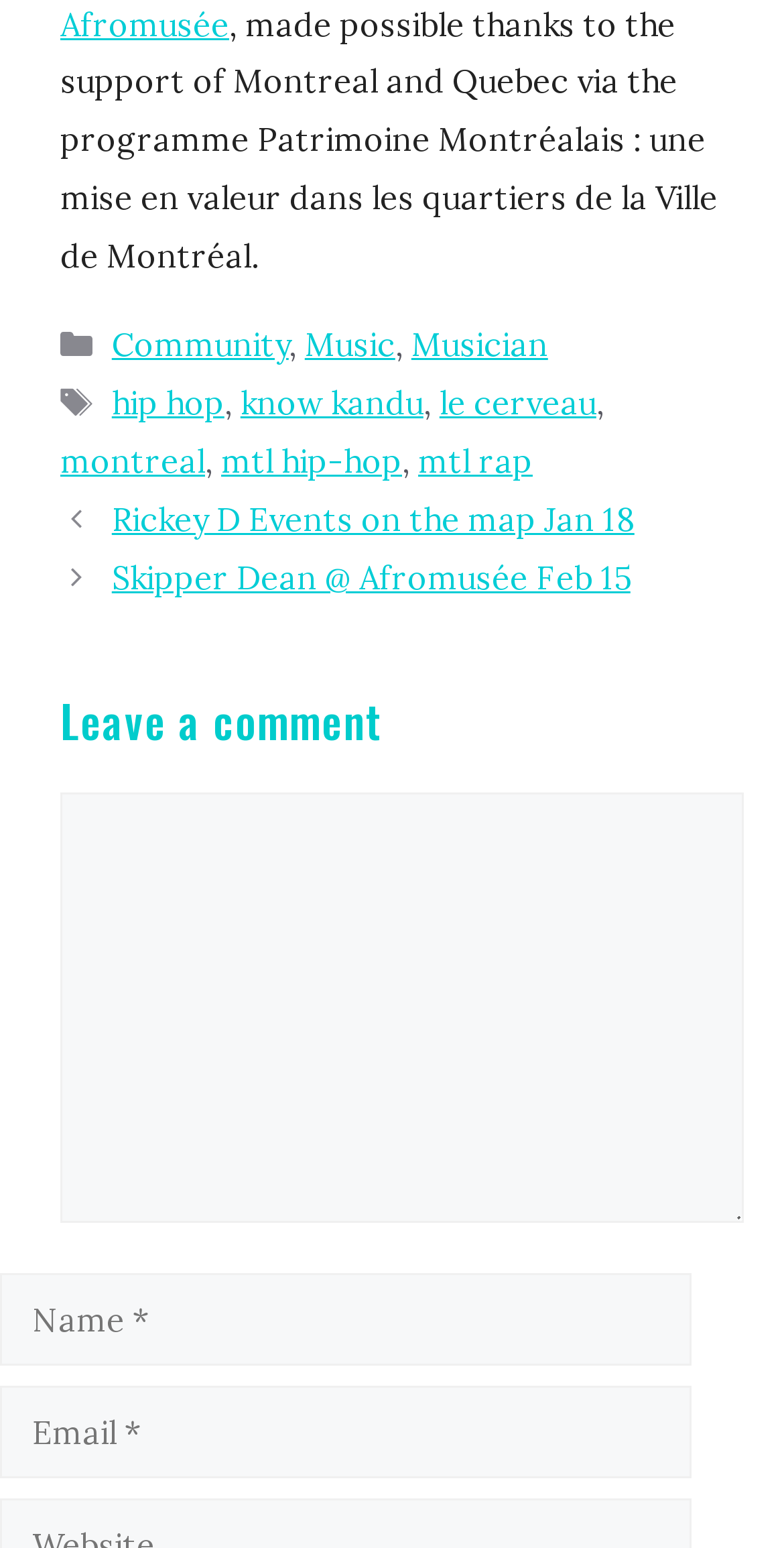What are the categories listed in the footer?
Deliver a detailed and extensive answer to the question.

The categories can be found in the footer section of the webpage, which is denoted by the 'FooterAsNonLandmark' element. The categories are listed as links with the text 'Community', 'Music', and 'Musician'.